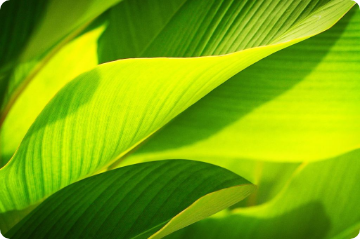What theme is reflected in the image?
Answer the question with a single word or phrase, referring to the image.

Ecological awareness